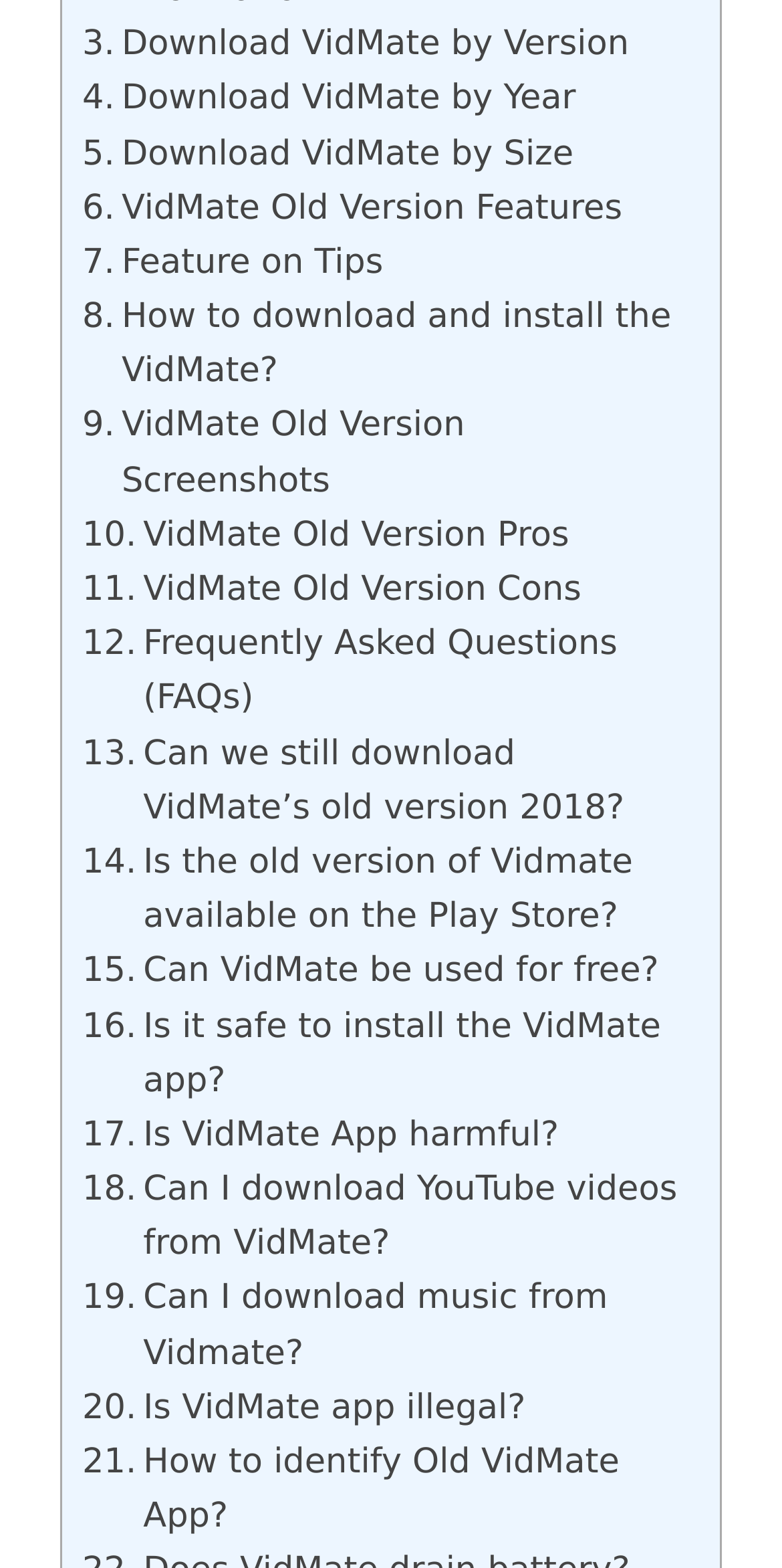Find the bounding box coordinates for the area that must be clicked to perform this action: "Make a payment with Mastercard".

None